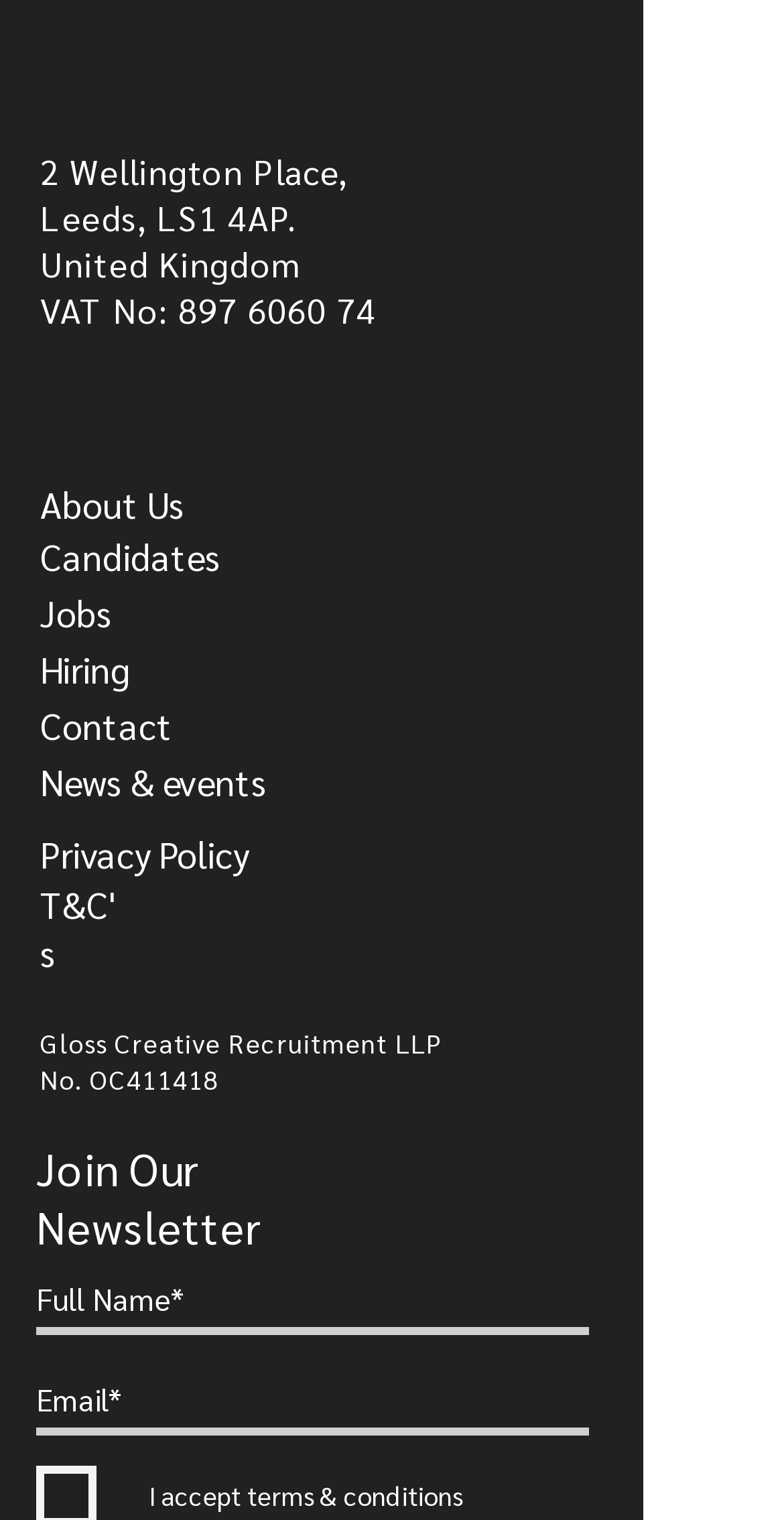What is the company's VAT number? Based on the screenshot, please respond with a single word or phrase.

897 6060 74